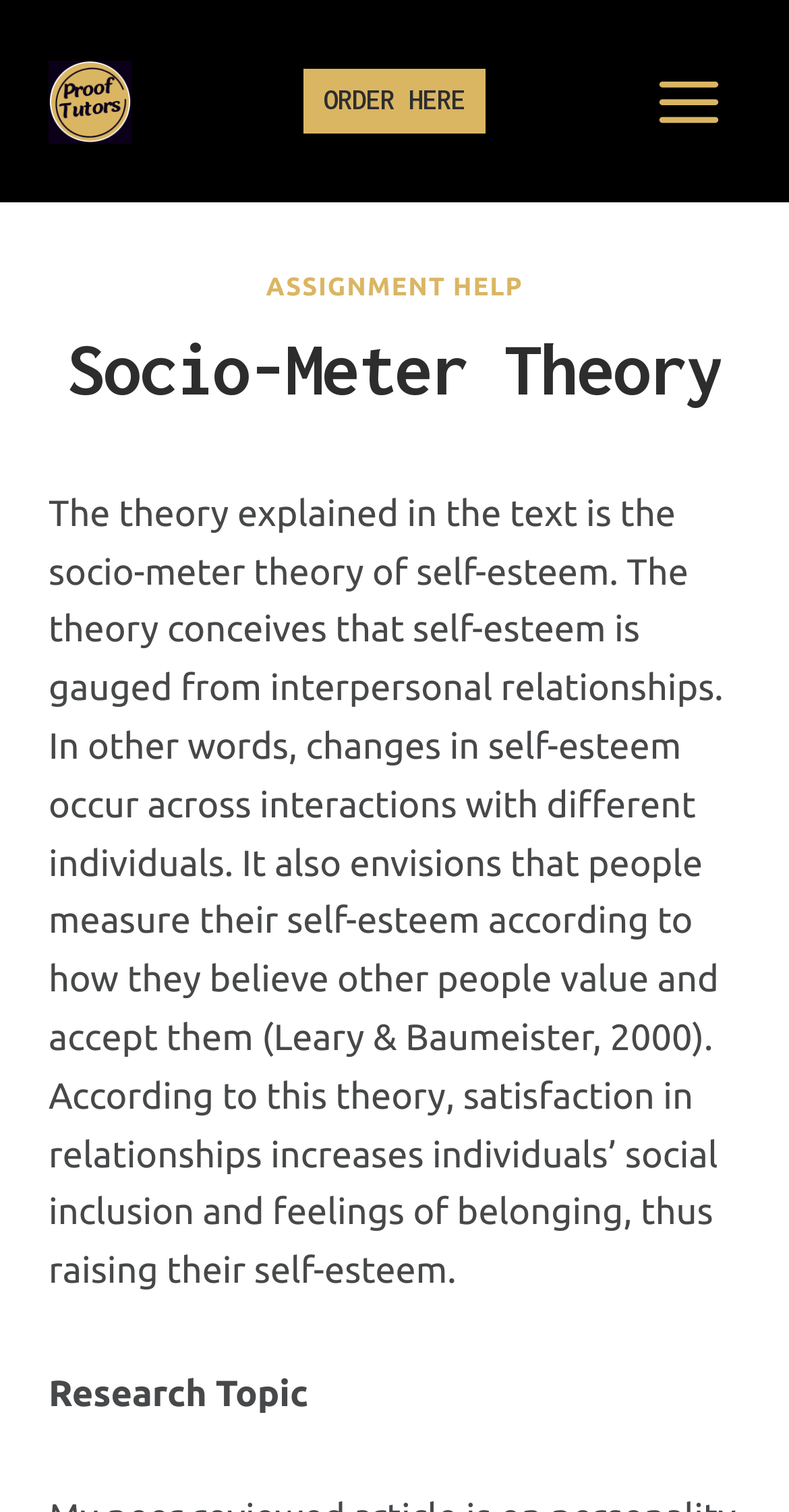Construct a comprehensive caption that outlines the webpage's structure and content.

The webpage is about the socio-meter theory of self-esteem, with a prominent header "Socio-Meter Theory" at the top. At the top left, there is a logo of "ProofTutors" accompanied by a link to the same. Below the logo, there is a link "ORDER HERE" positioned roughly in the middle of the page. 

On the top right, there is a button "Open menu" which, when expanded, reveals a menu with a link "ASSIGNMENT HELP" and a header "Socio-Meter Theory" that mirrors the main header. 

The main content of the page is a block of text that explains the socio-meter theory, stating that self-esteem is gauged from interpersonal relationships and that changes in self-esteem occur across interactions with different individuals. The text also mentions that people measure their self-esteem according to how they believe other people value and accept them, and that satisfaction in relationships increases individuals’ social inclusion and feelings of belonging, thus raising their self-esteem. 

At the bottom of the page, there is a label "Research Topic".